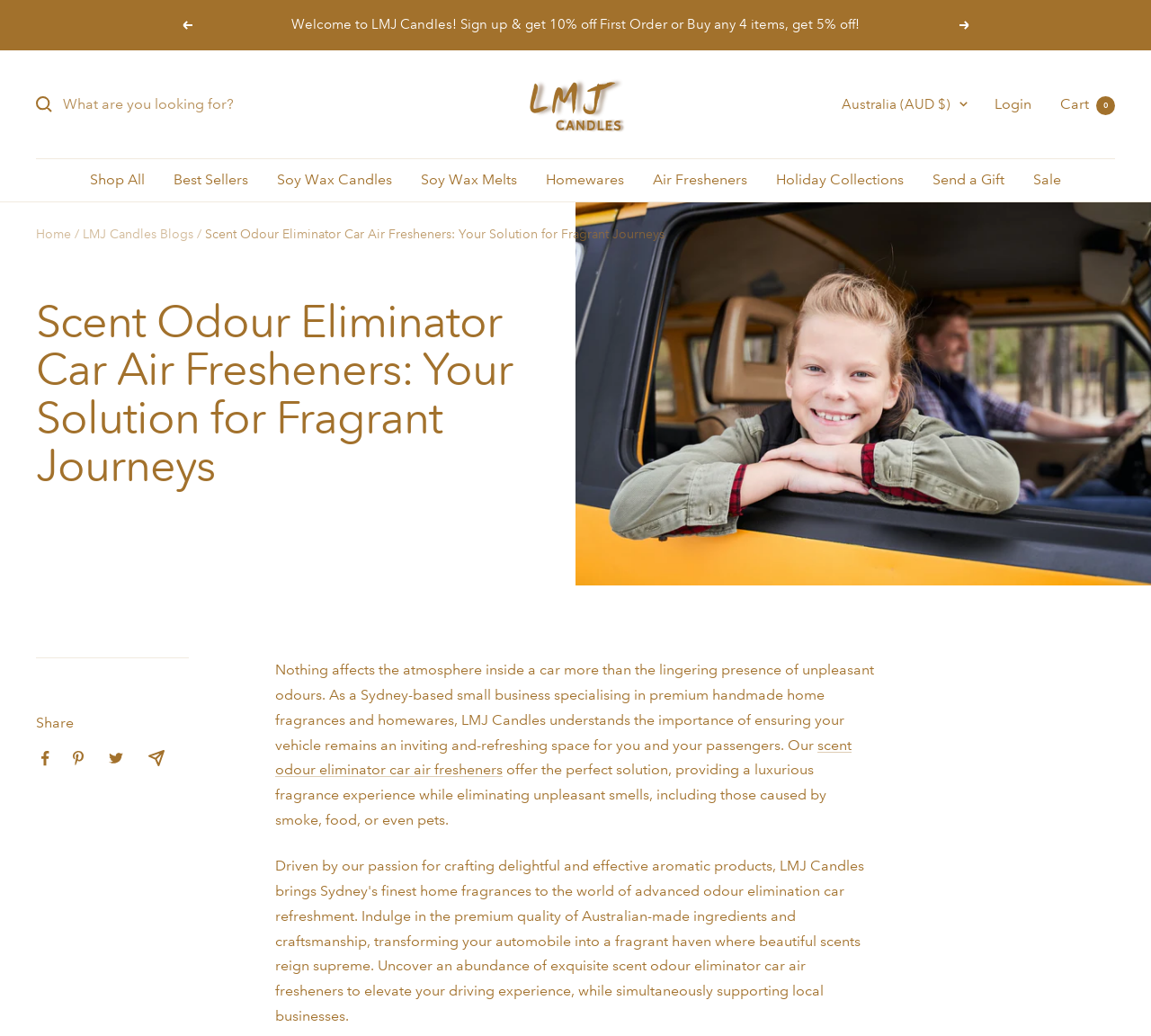Refer to the image and provide a thorough answer to this question:
What type of business is LMJ Candles?

According to the webpage, LMJ Candles is a Sydney-based small business specialising in premium handmade home fragrances and homewares.